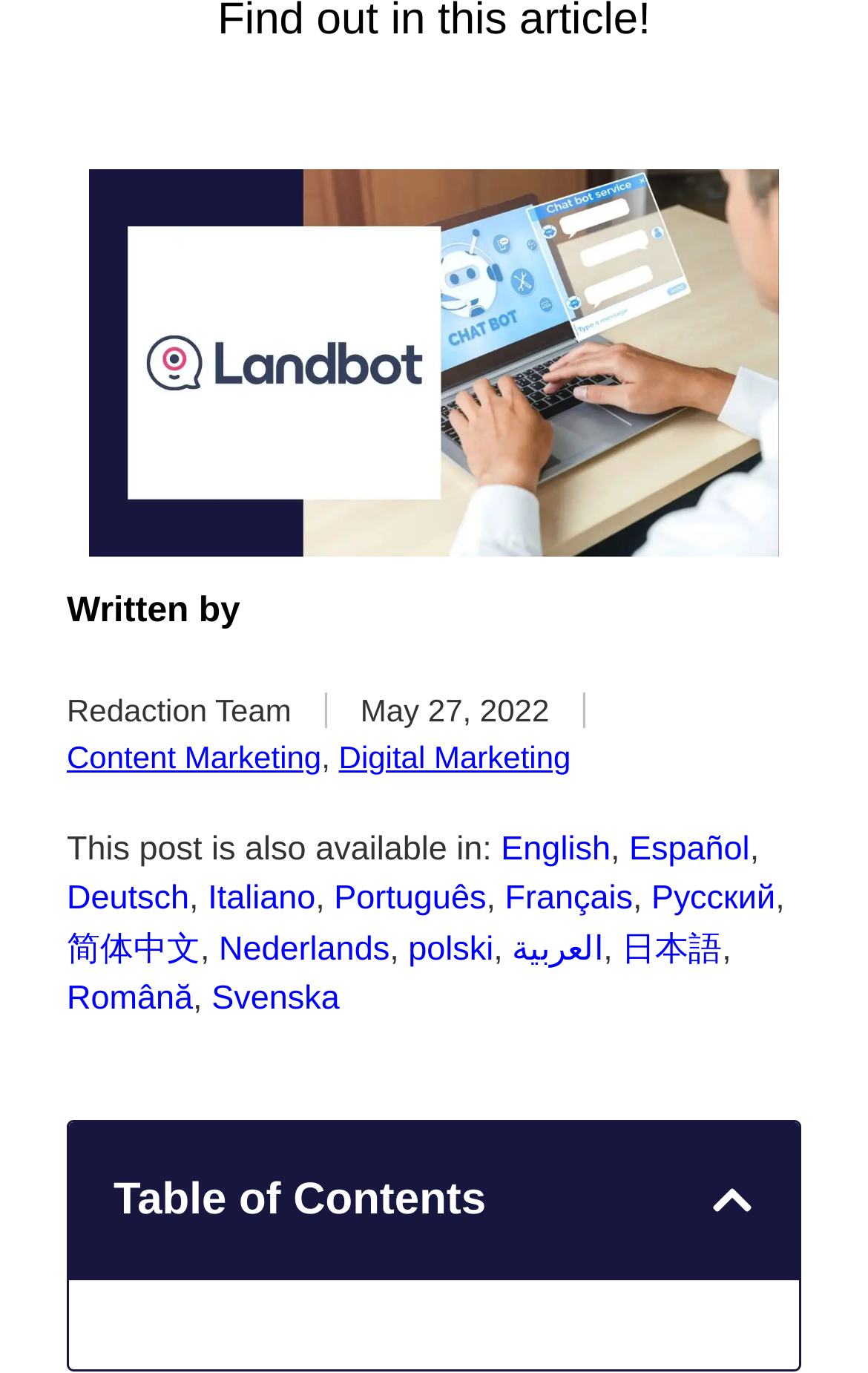Please respond to the question with a concise word or phrase:
How many languages are available?

13